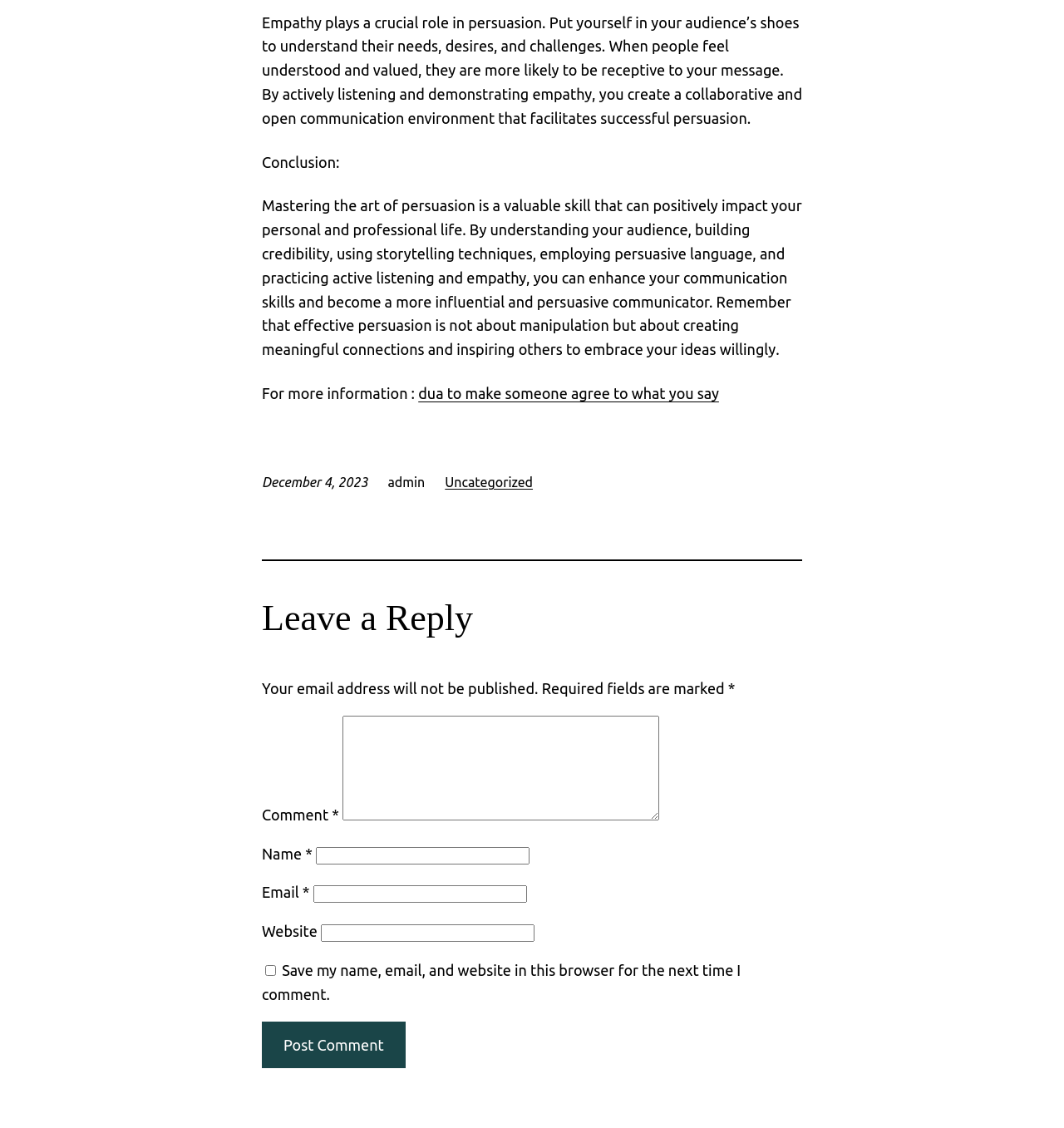What is the purpose of the comment section?
Answer the question using a single word or phrase, according to the image.

To leave a reply